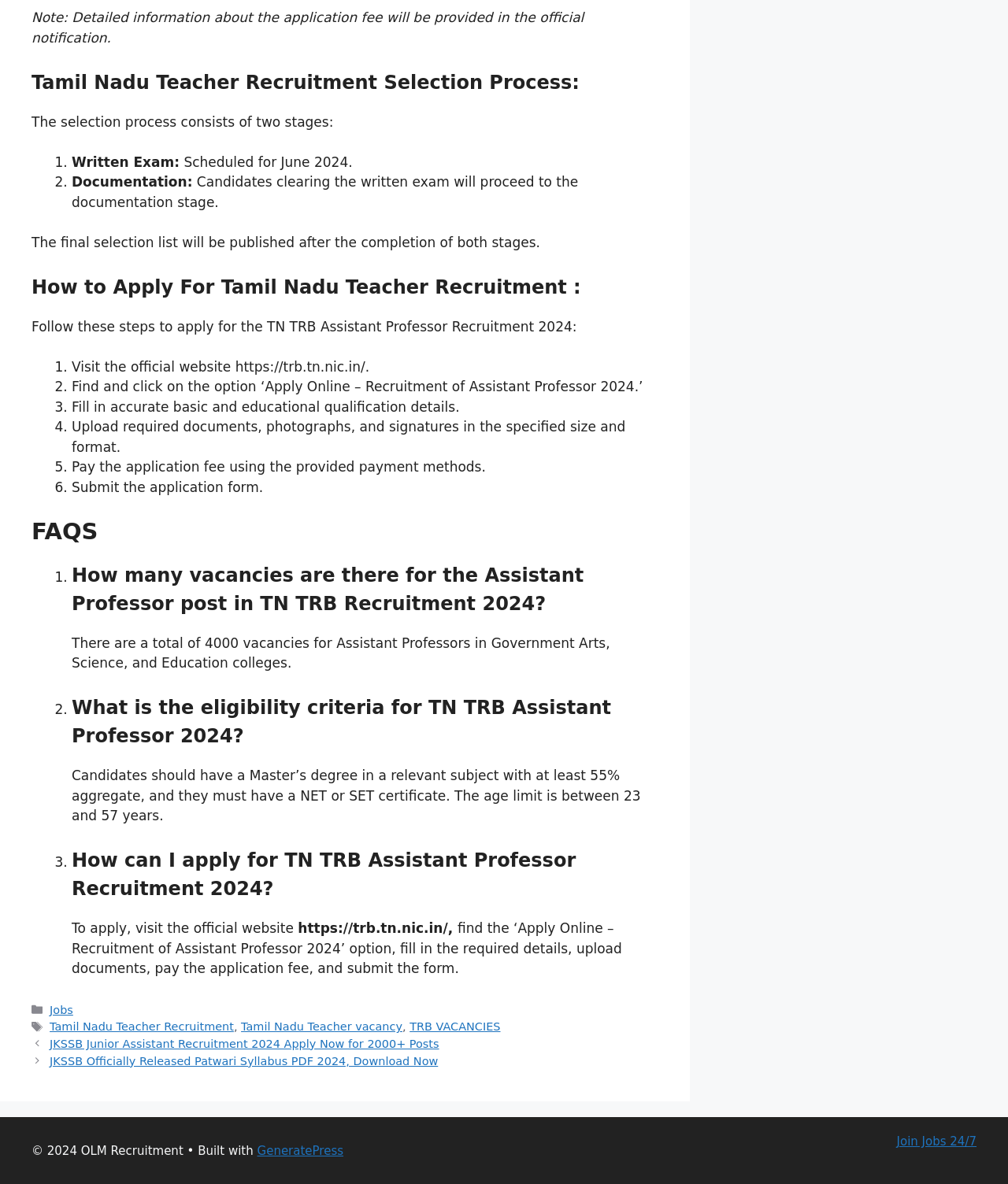Using the provided description: "GeneratePress", find the bounding box coordinates of the corresponding UI element. The output should be four float numbers between 0 and 1, in the format [left, top, right, bottom].

[0.255, 0.966, 0.341, 0.978]